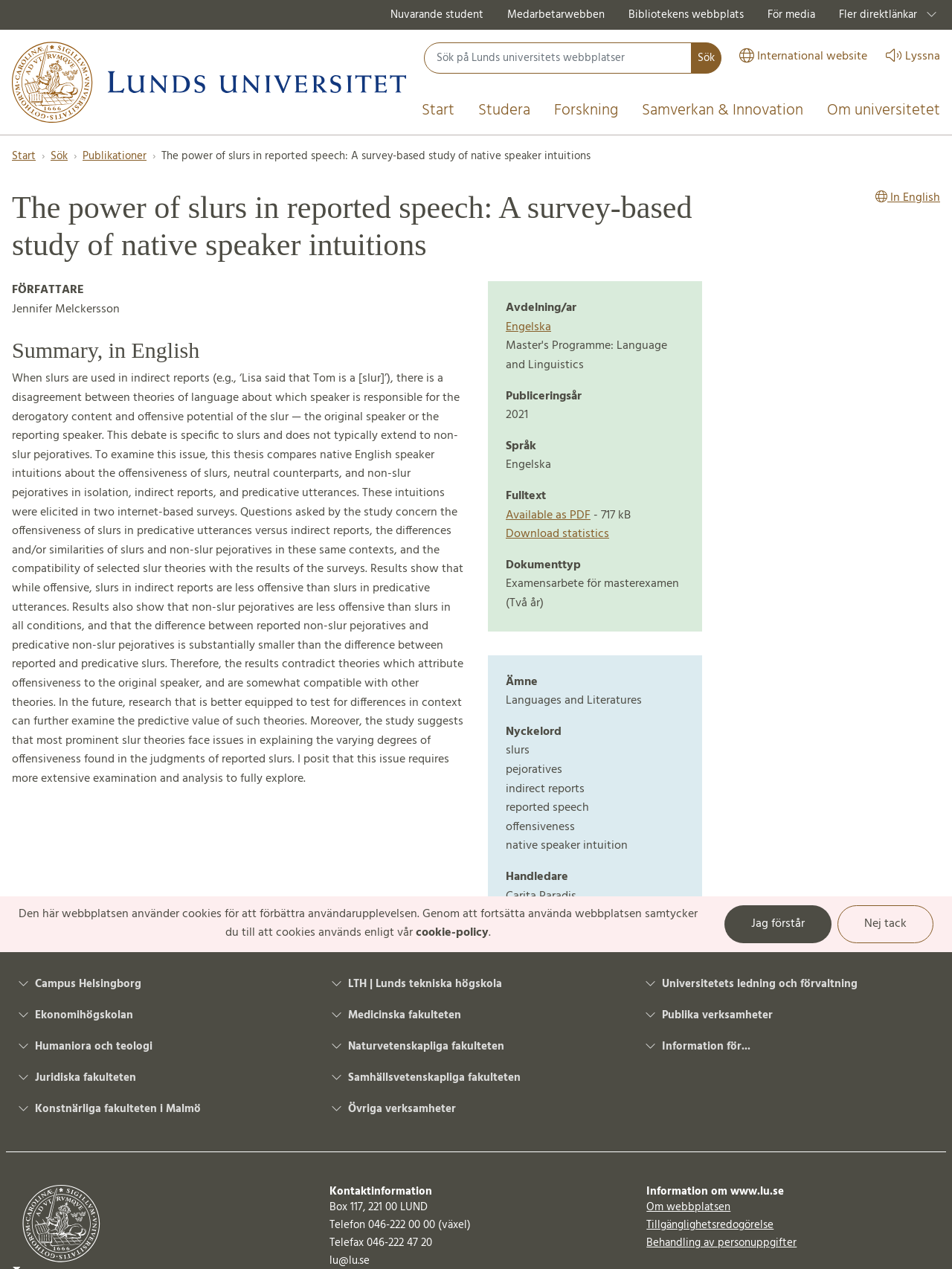Locate the bounding box coordinates for the element described below: "LTH | Lunds tekniska högskola". The coordinates must be four float values between 0 and 1, formatted as [left, top, right, bottom].

[0.348, 0.77, 0.652, 0.781]